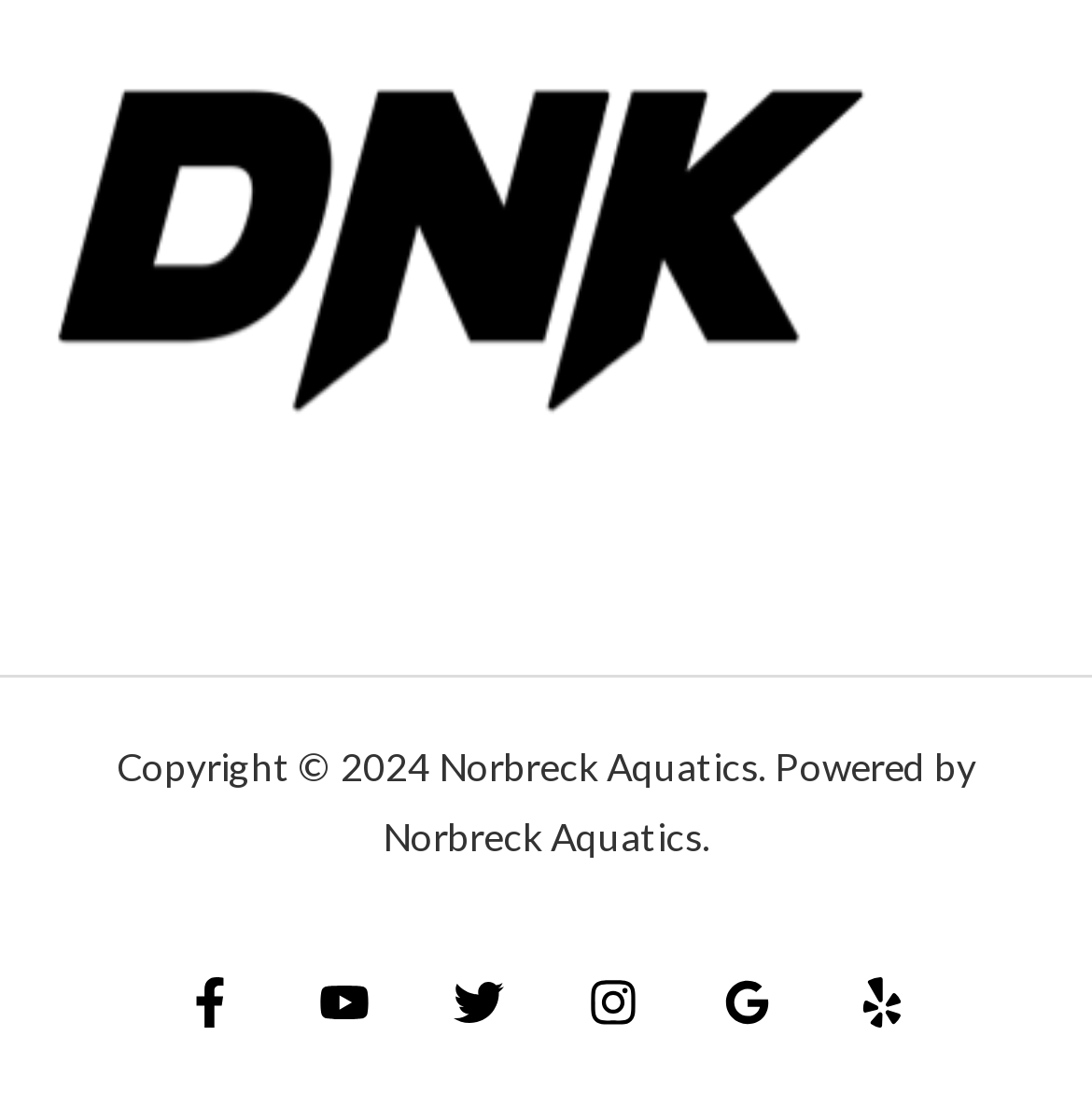How many social media links are there?
Using the information from the image, give a concise answer in one word or a short phrase.

5